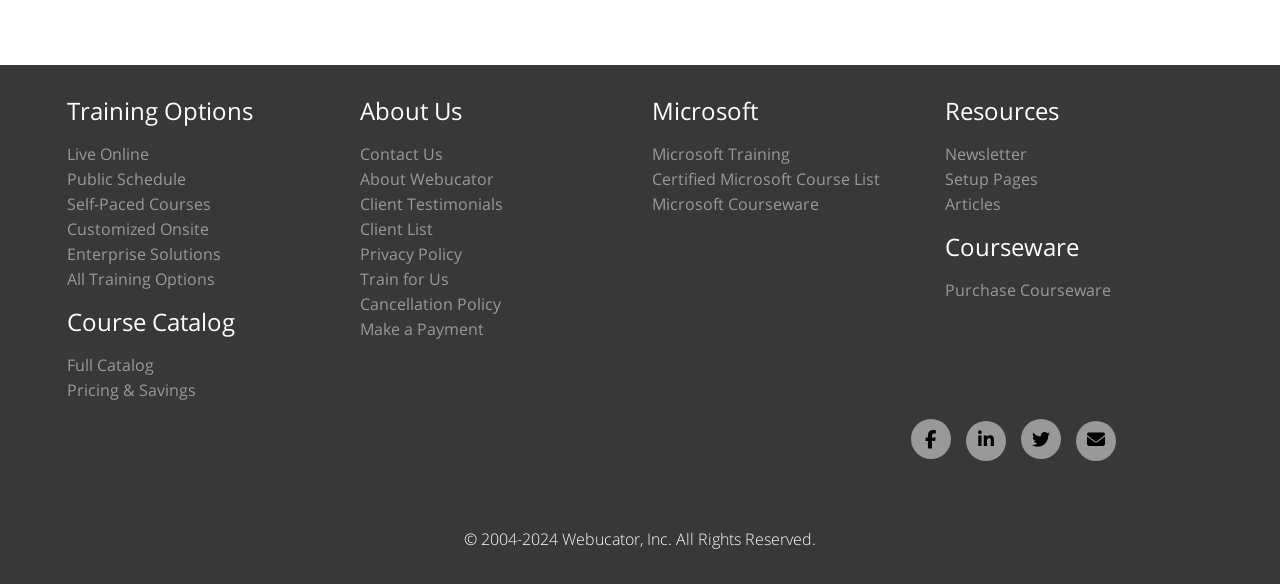Please find the bounding box coordinates of the element that you should click to achieve the following instruction: "Explore Full Course Catalog". The coordinates should be presented as four float numbers between 0 and 1: [left, top, right, bottom].

[0.052, 0.606, 0.12, 0.643]